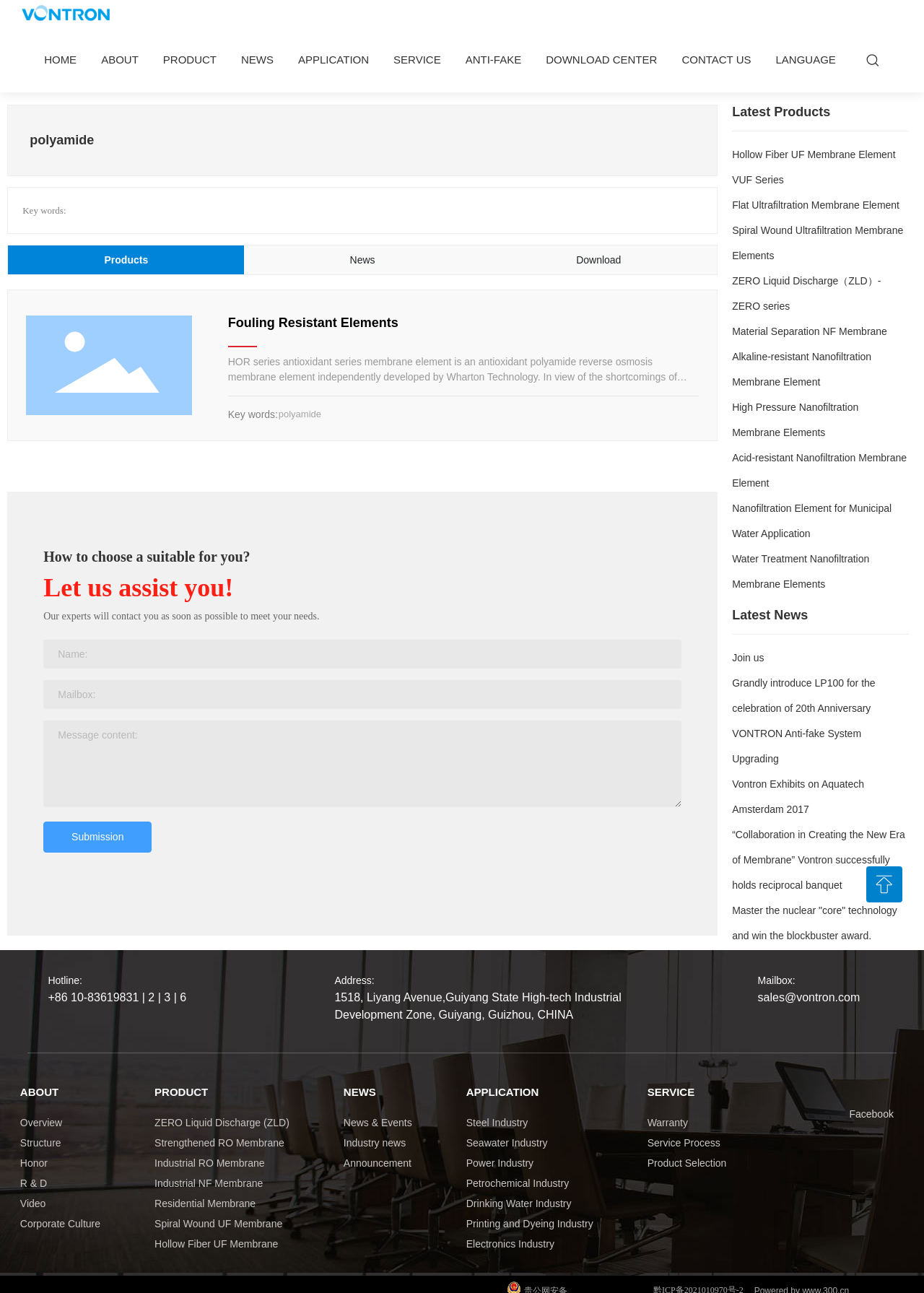Using the format (top-left x, top-left y, bottom-right x, bottom-right y), provide the bounding box coordinates for the described UI element. All values should be floating point numbers between 0 and 1: VONTRON Anti-fake System Upgrading

[0.792, 0.563, 0.932, 0.591]